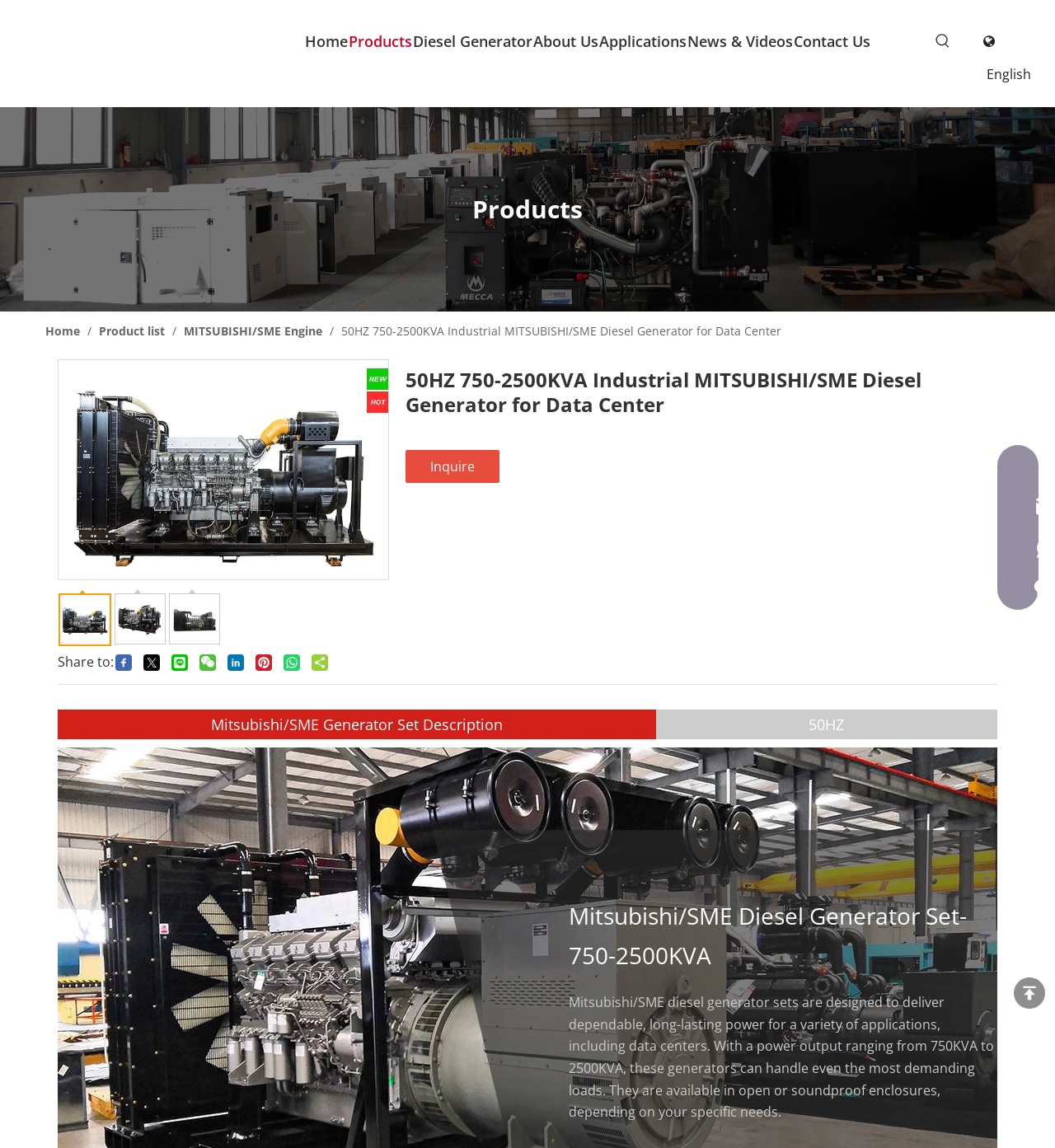Please find and generate the text of the main header of the webpage.

50HZ 750-2500KVA Industrial MITSUBISHI/SME Diesel Generator for Data Center